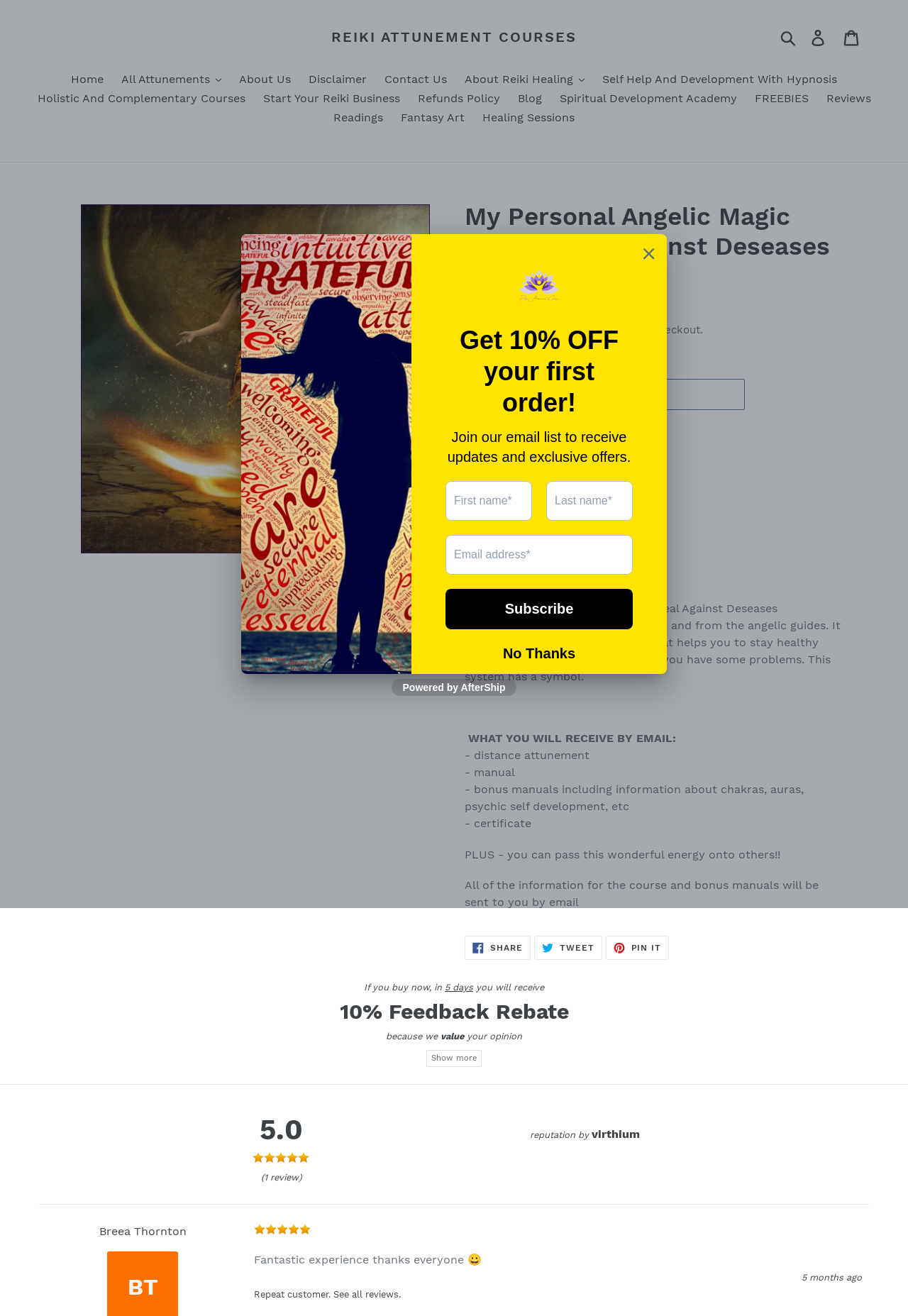Use a single word or phrase to answer the question:
What is the name of the reviewer?

Breea Thornton